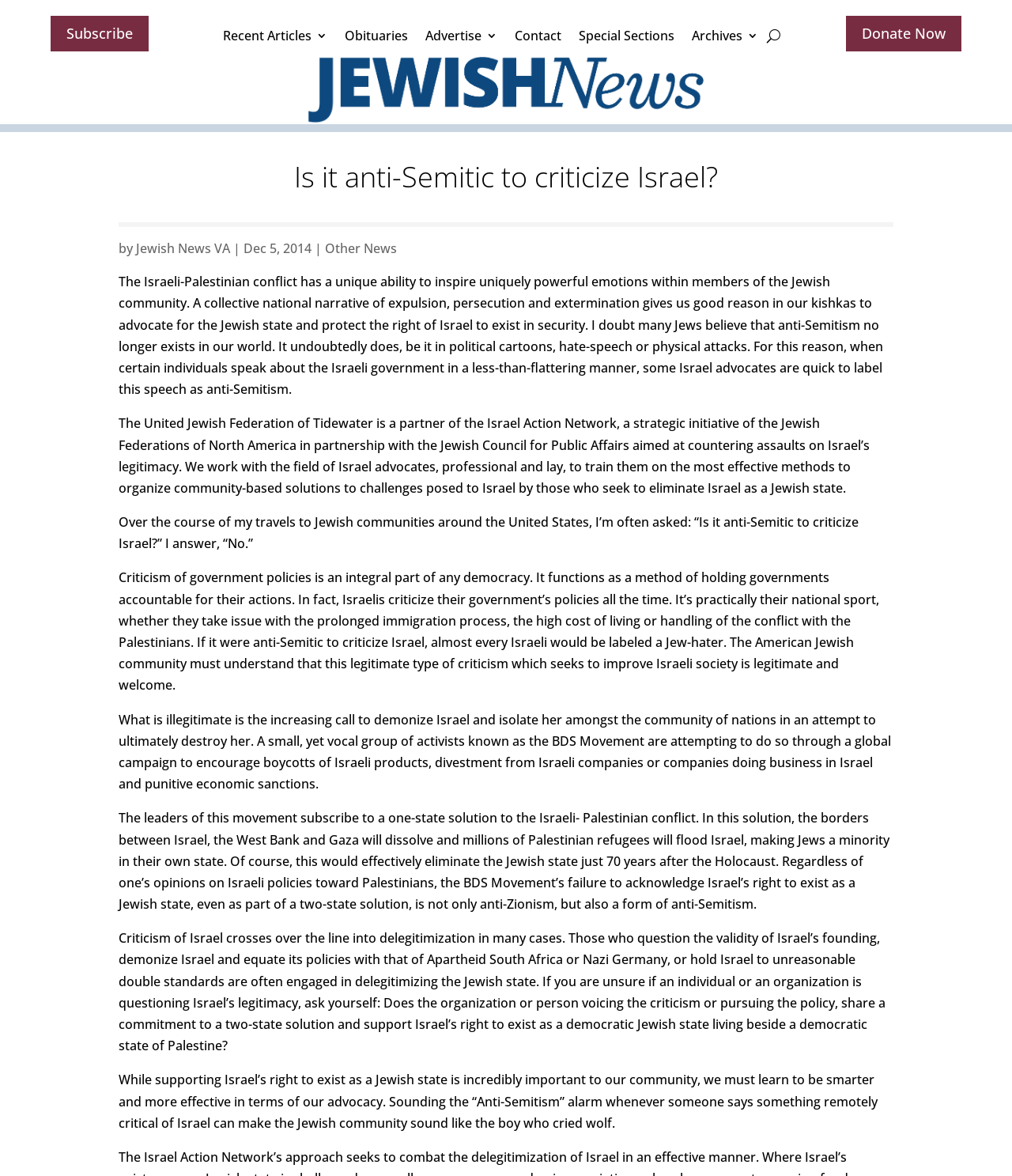What is the purpose of the Israel Action Network?
Please provide a full and detailed response to the question.

The Israel Action Network is a strategic initiative of the Jewish Federations of North America in partnership with the Jewish Council for Public Affairs, aimed at countering assaults on Israel's legitimacy, as mentioned in the article.